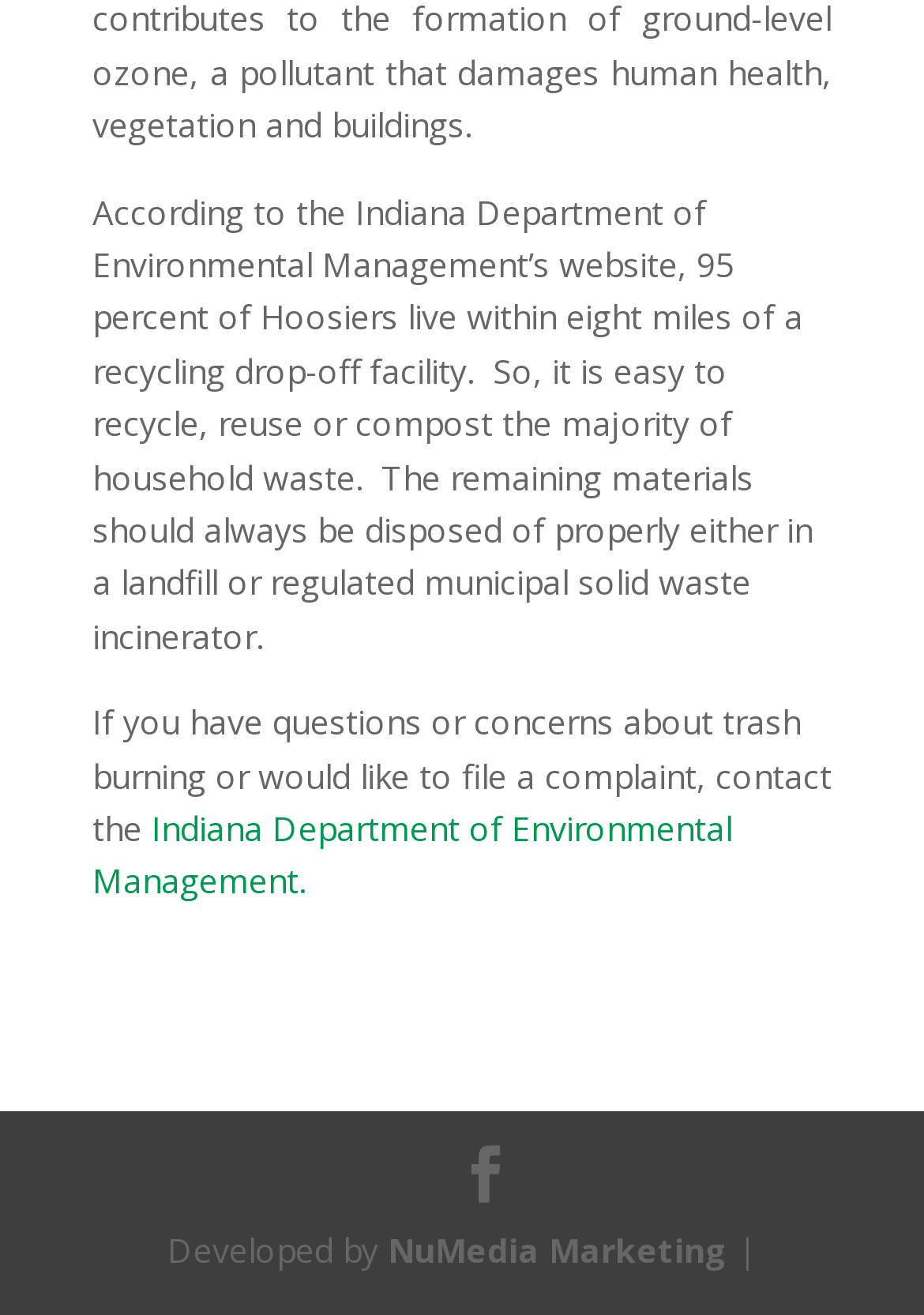Who developed the webpage?
Deliver a detailed and extensive answer to the question.

The link element with bounding box coordinates [0.419, 0.934, 0.788, 0.968] indicates that the webpage was developed by NuMedia Marketing.